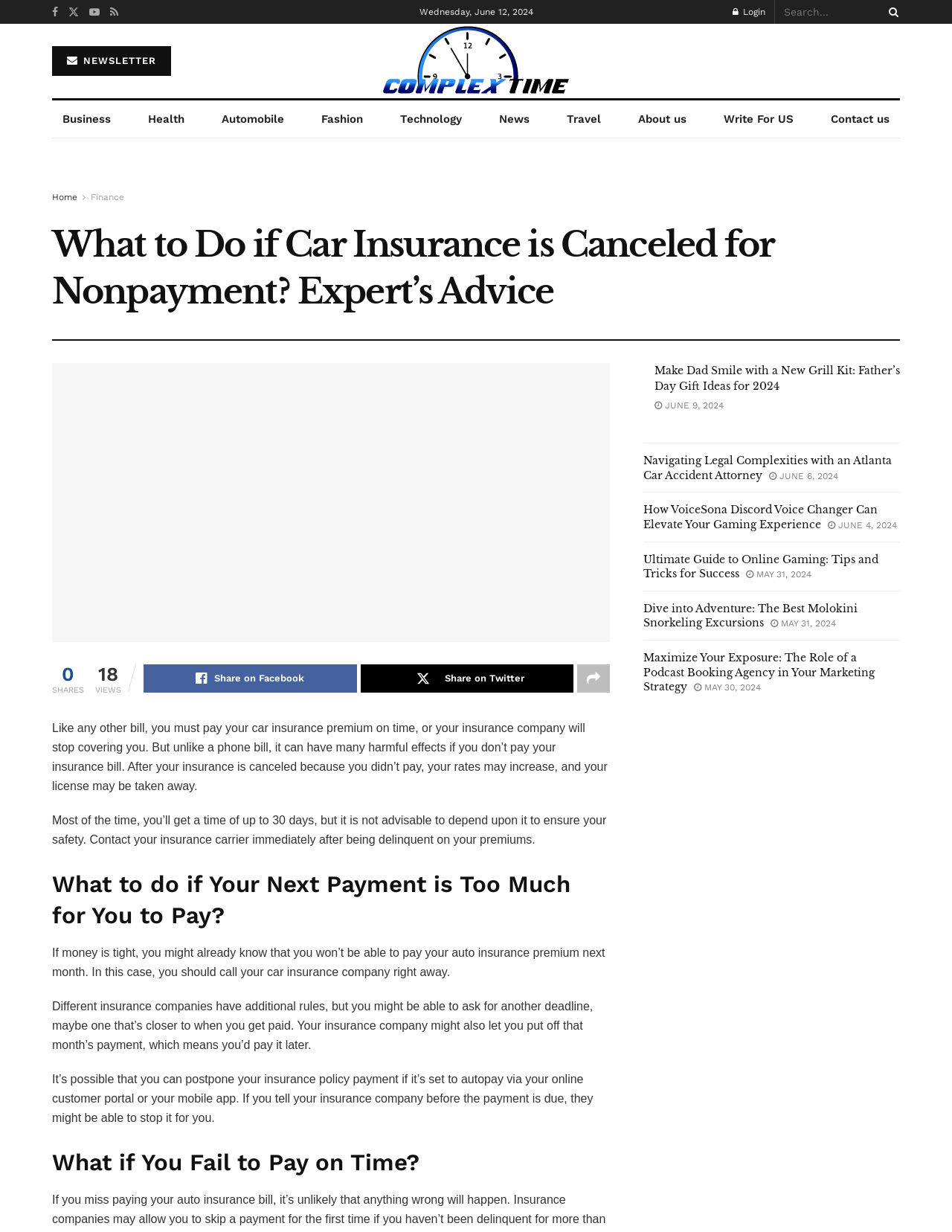Review the image closely and give a comprehensive answer to the question: What is the date mentioned at the top of the webpage?

I found the date by looking at the top of the webpage, where I saw a static text element with the content 'Wednesday, June 12, 2024'.